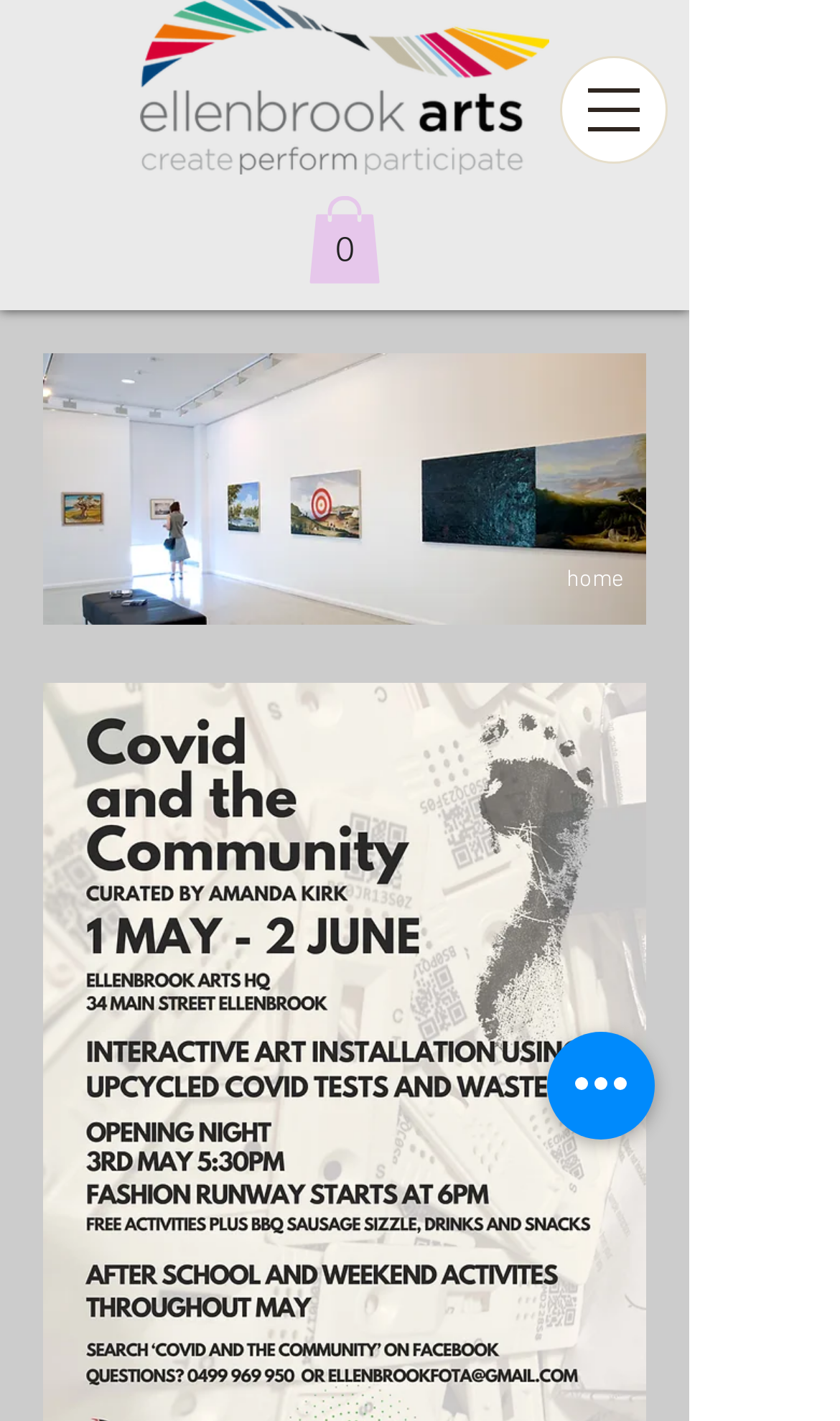Provide the bounding box coordinates of the HTML element described as: "Safari Blue Zanzibar". The bounding box coordinates should be four float numbers between 0 and 1, i.e., [left, top, right, bottom].

None